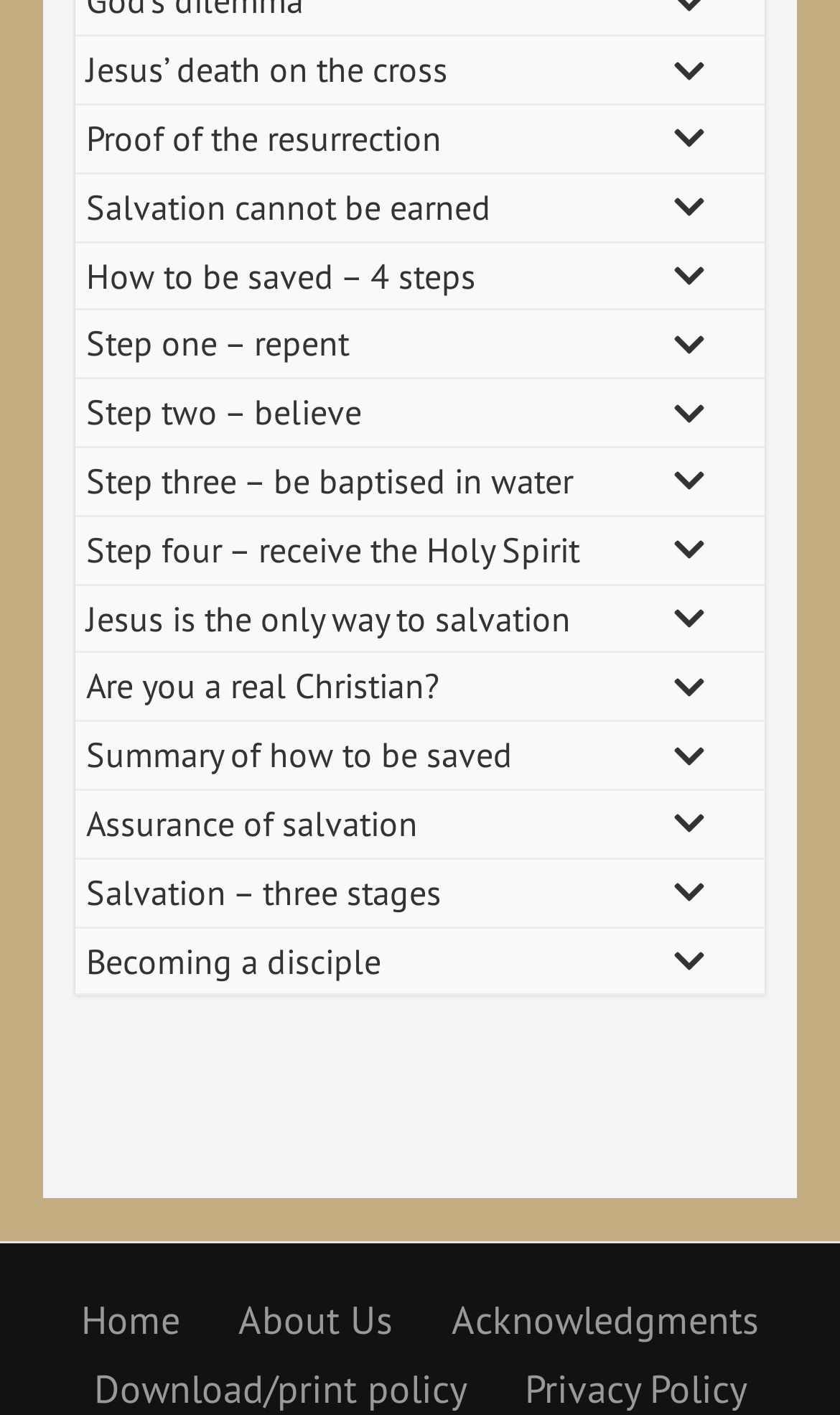What is the first step to be saved?
Provide a one-word or short-phrase answer based on the image.

Repent